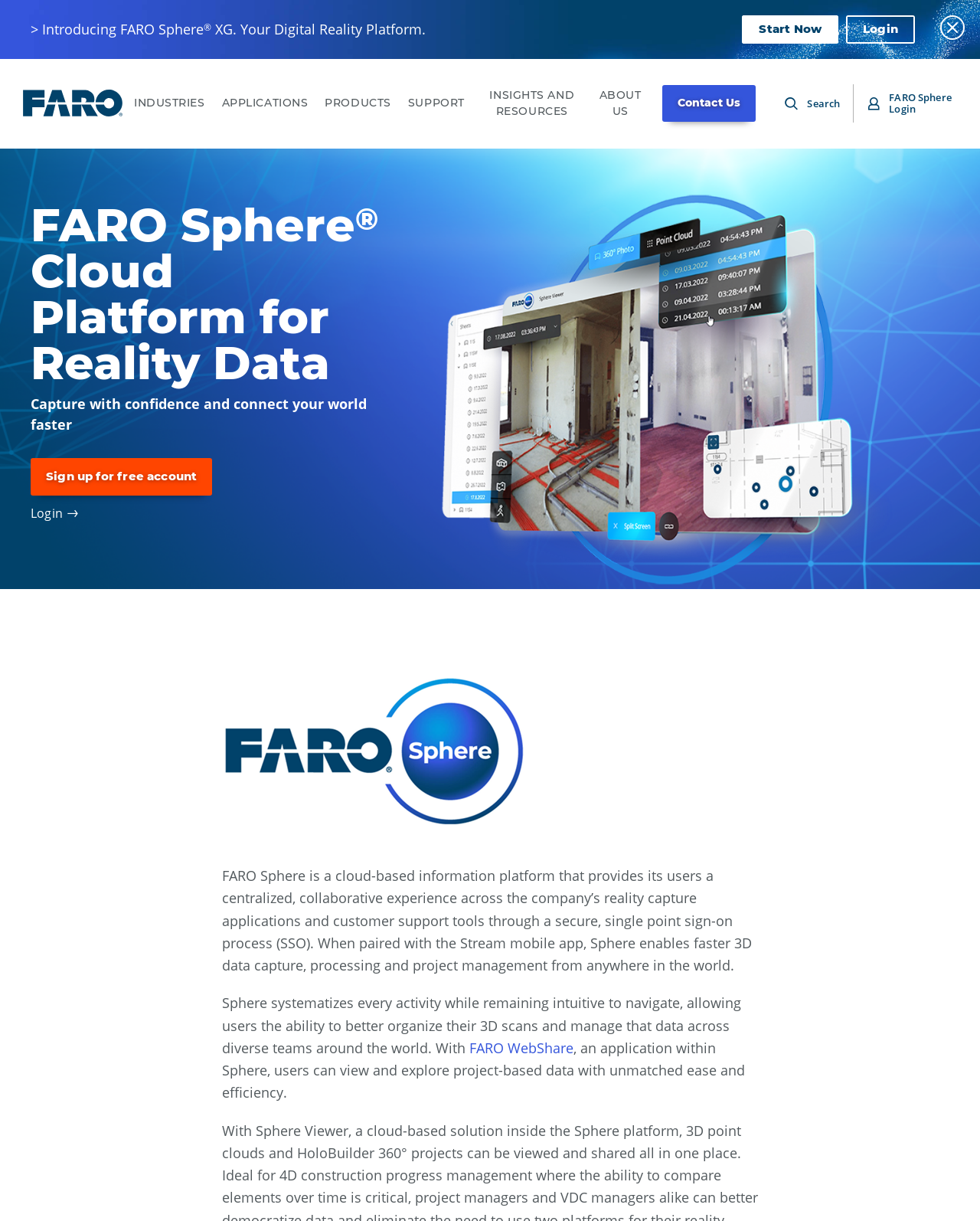Locate the bounding box for the described UI element: "FARO Sphere Login". Ensure the coordinates are four float numbers between 0 and 1, formatted as [left, top, right, bottom].

[0.87, 0.069, 0.977, 0.1]